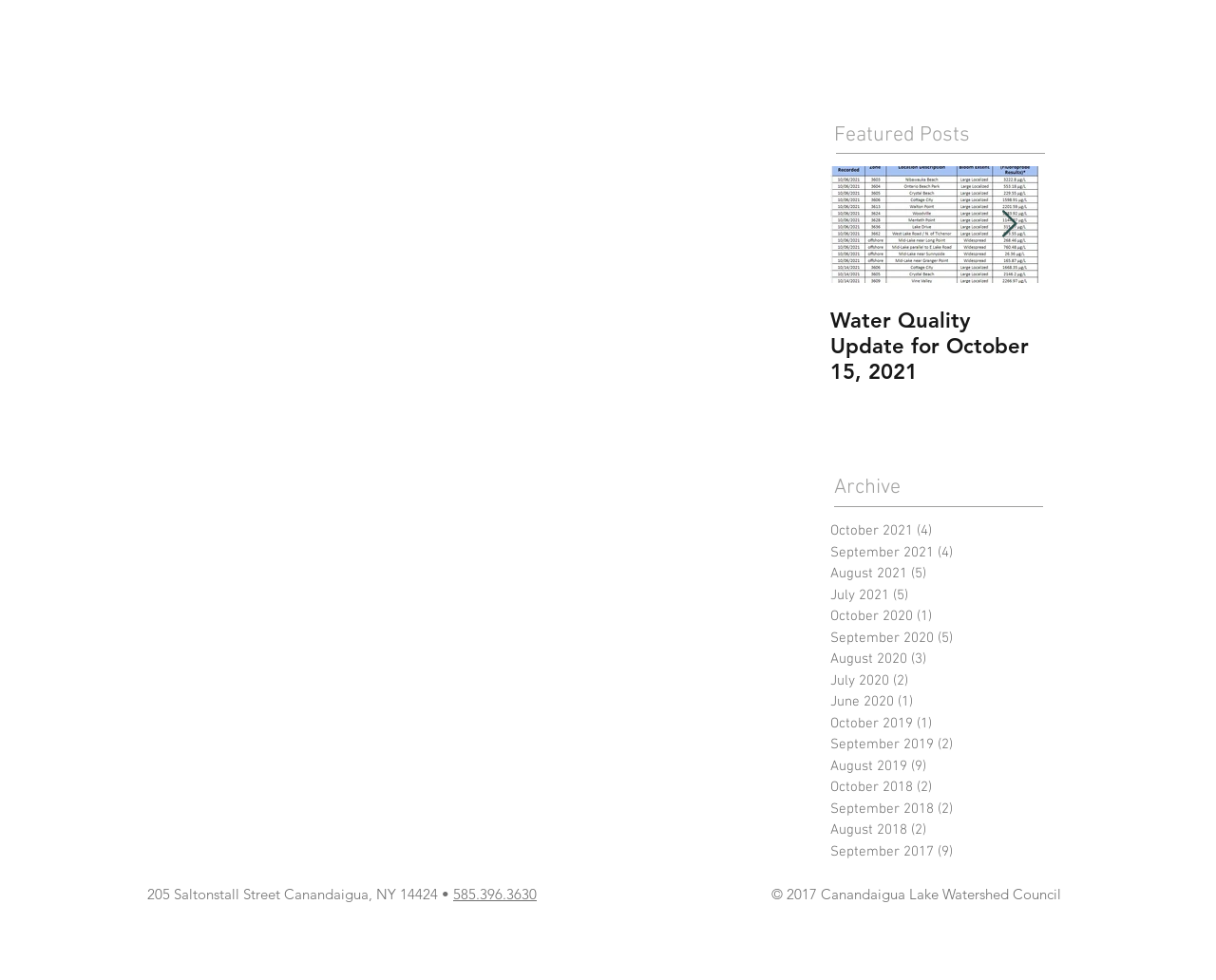What is the address of the Canandaigua Lake Watershed Council? Based on the screenshot, please respond with a single word or phrase.

205 Saltonstall Street Canandaigua, NY 14424